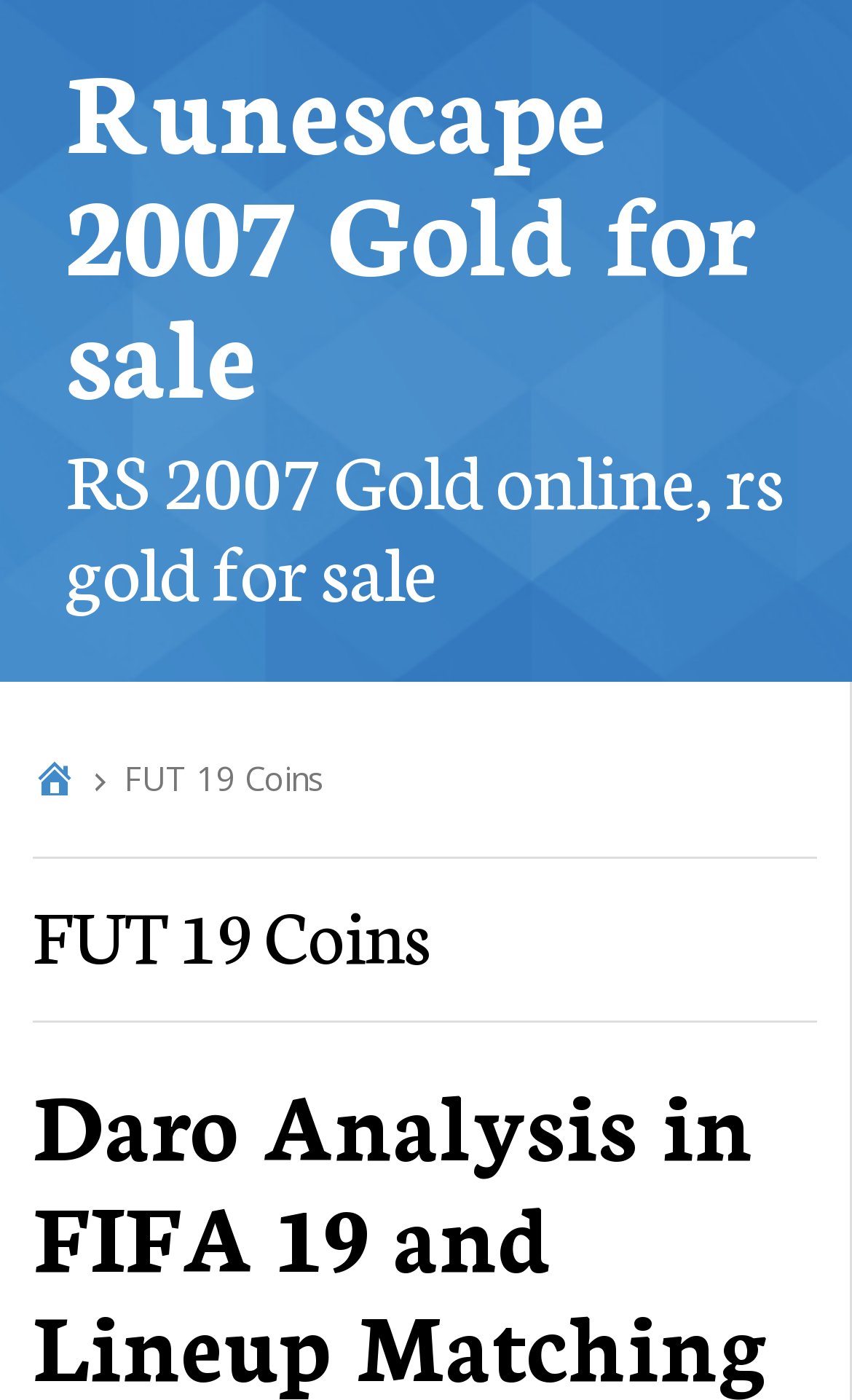Give a full account of the webpage's elements and their arrangement.

The webpage is about FUT 19 Coins, with a focus on Runescape 2007 Gold for sale. At the top, there is a heading that reads "Runescape 2007 Gold for sale", which is also a clickable link. Below this heading, there is another heading that says "RS 2007 Gold online, rs gold for sale". To the right of this heading, there is a small icon represented by the Unicode character "\uf102". Next to the icon, there is a static text that reads "FUT 19 Coins". 

Further down, there is a header section that spans almost the entire width of the page. Within this section, there is a heading that again reads "FUT 19 Coins".